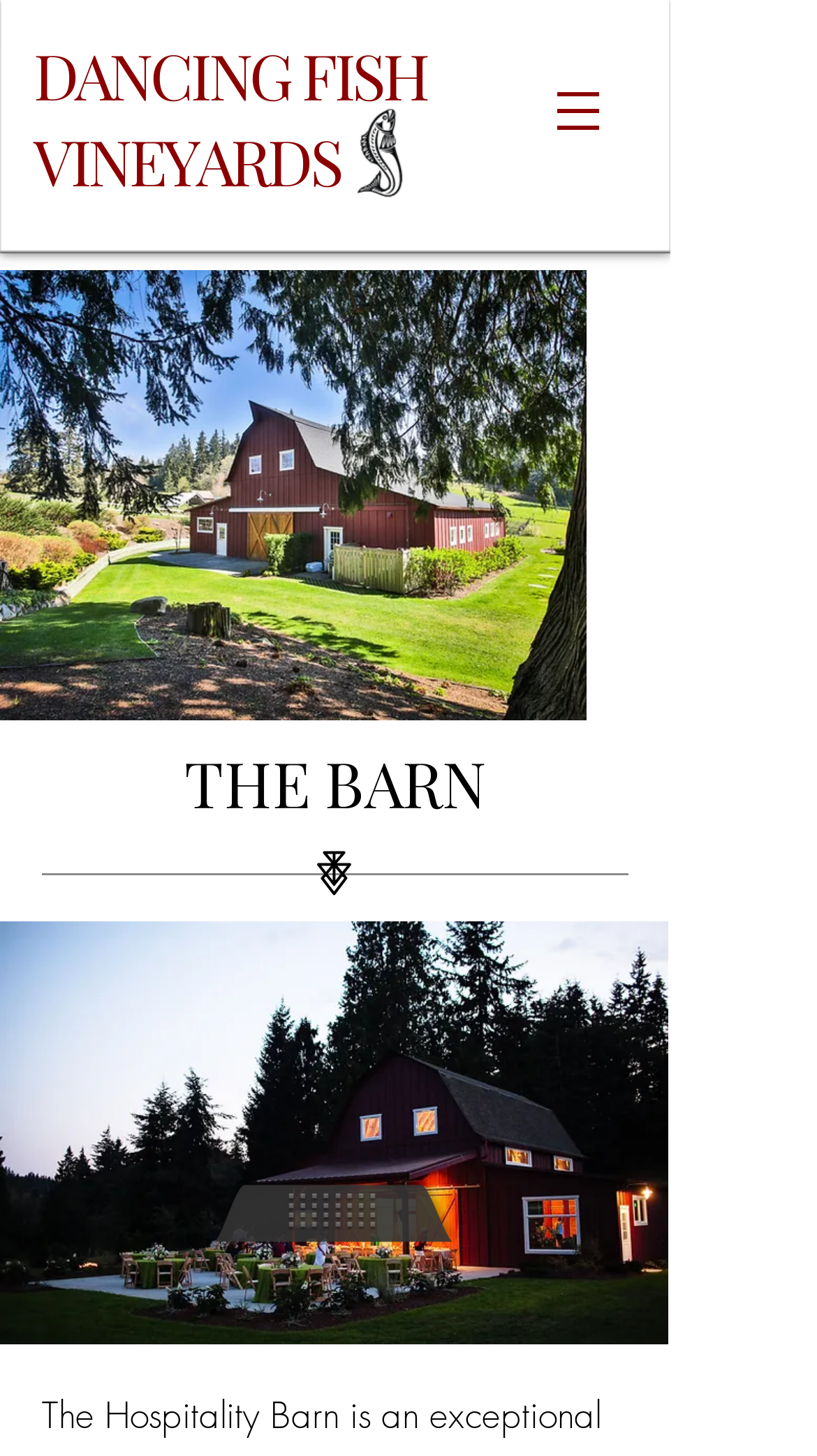Produce an extensive caption that describes everything on the webpage.

The webpage is about the Hospitality Barn at Dancing Fish Vineyards, a popular event location on Whidbey Island. At the top right corner, there is a navigation menu labeled "Site" with a button that has a popup menu. The button is accompanied by a small image. Below the navigation menu, there is a logo of Dancing Fish Vineyards, positioned at the top center of the page.

The main heading "DANCING FISH VINEYARDS" is prominently displayed at the top center of the page, spanning almost the entire width. Below the heading, there is a large image that takes up most of the left side of the page, showcasing a scenic view.

Further down, there is a subheading "THE BARN" positioned at the top center of the lower half of the page. Below the subheading, there is another large image that takes up most of the page, showcasing the Hospitality Barn. This image is positioned at the bottom center of the page, stretching from the left to the right side.